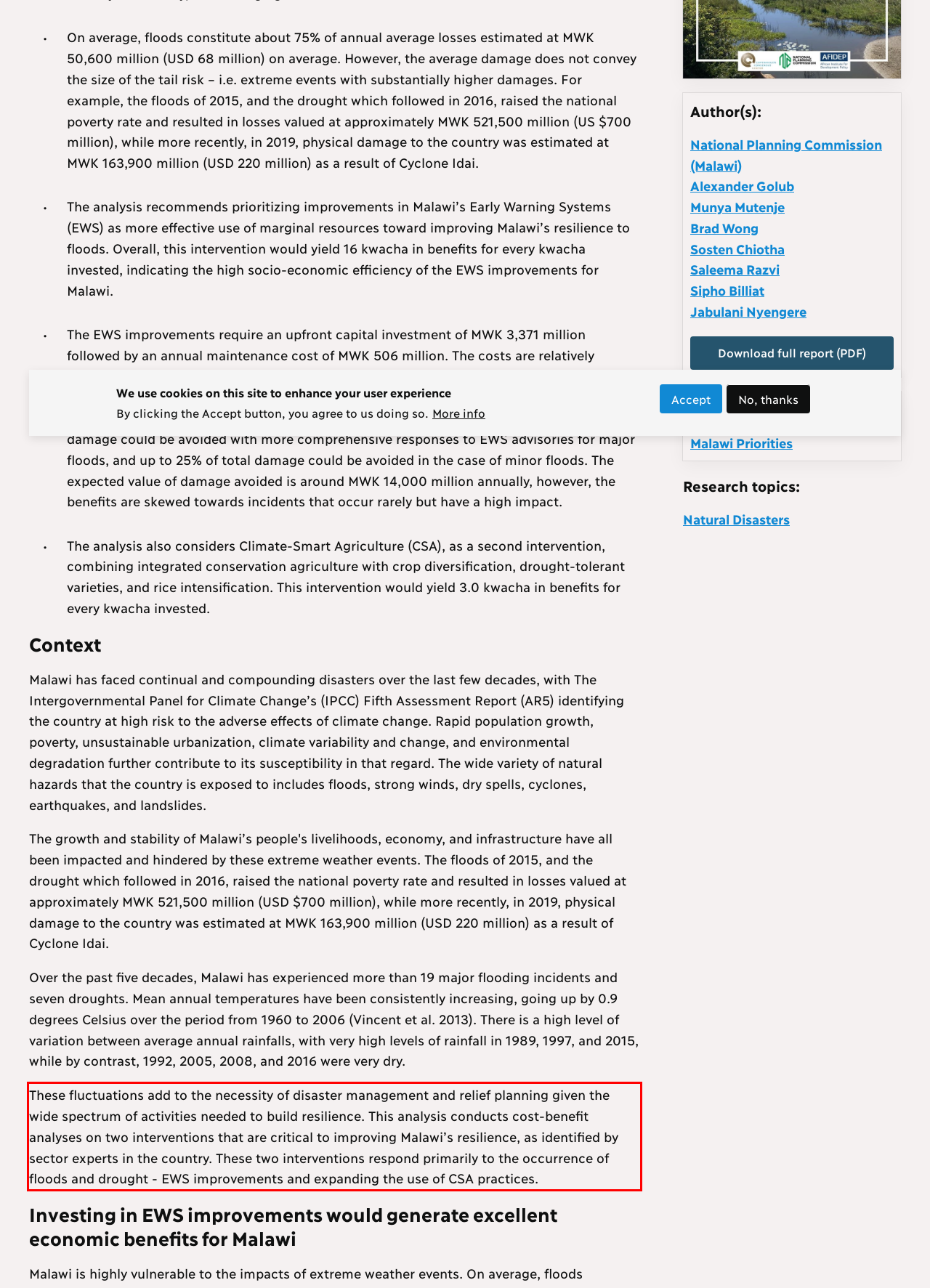Observe the screenshot of the webpage that includes a red rectangle bounding box. Conduct OCR on the content inside this red bounding box and generate the text.

These fluctuations add to the necessity of disaster management and relief planning given the wide spectrum of activities needed to build resilience. This analysis conducts cost-benefit analyses on two interventions that are critical to improving Malawi’s resilience, as identified by sector experts in the country. These two interventions respond primarily to the occurrence of floods and drought - EWS improvements and expanding the use of CSA practices.